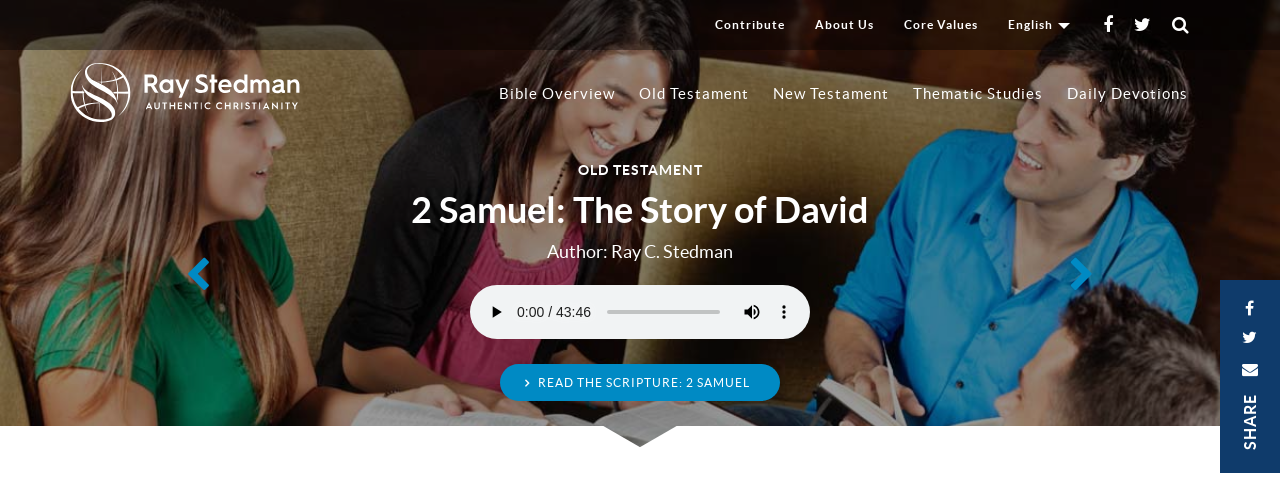Please provide a one-word or phrase answer to the question: 
What is the purpose of the audio player?

To present scripture